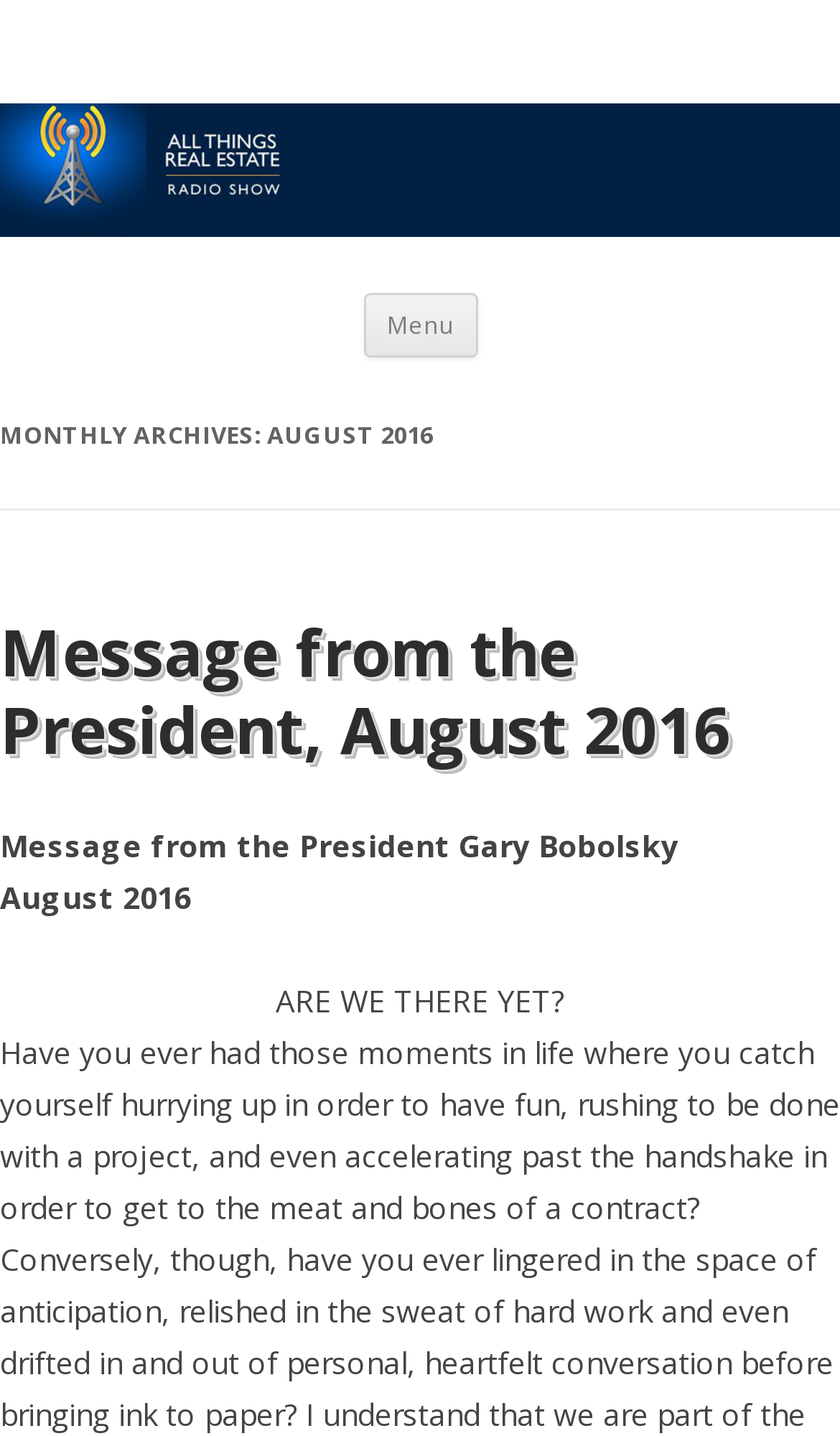Extract the main headline from the webpage and generate its text.

MONTHLY ARCHIVES: AUGUST 2016